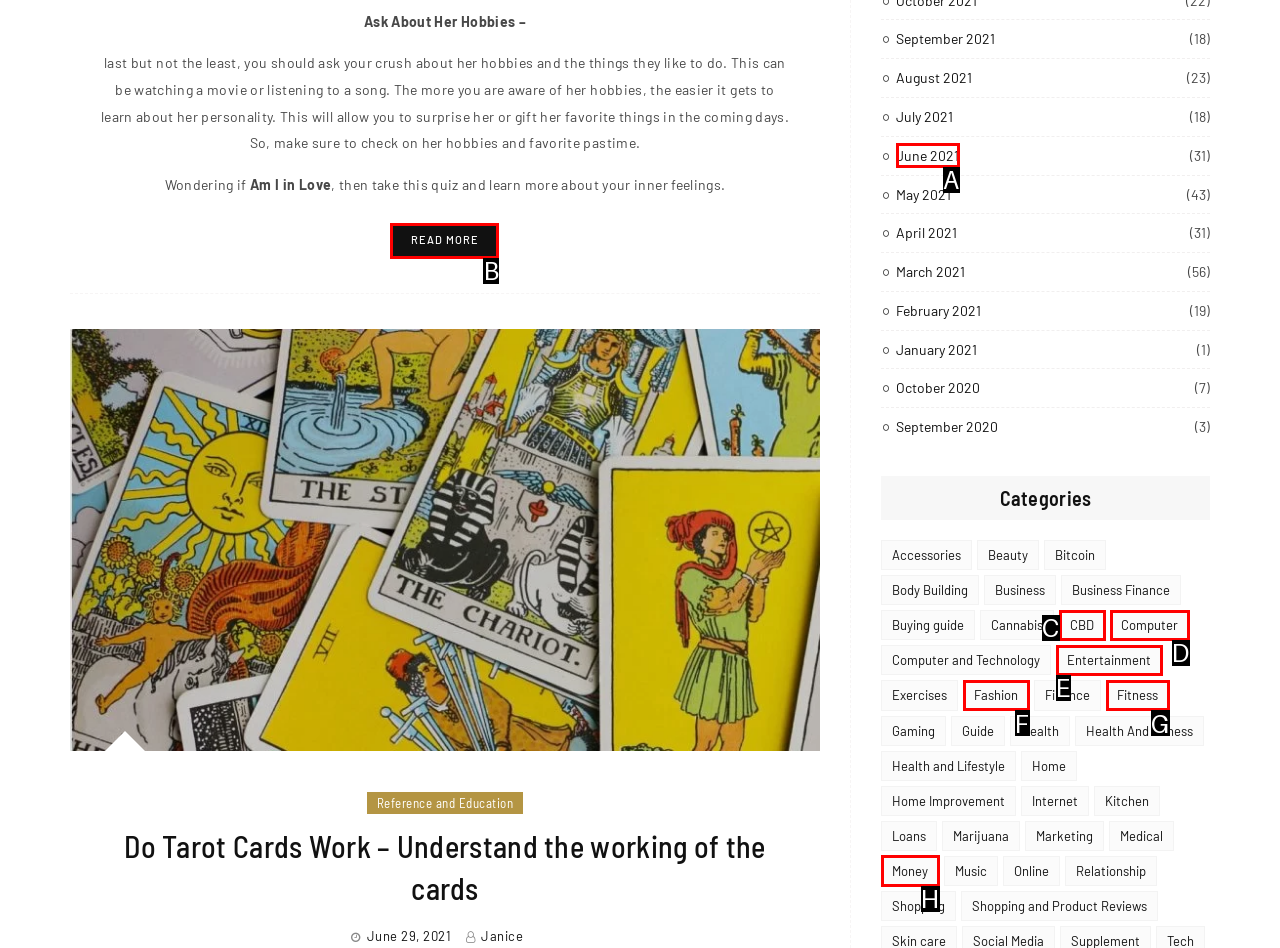Select the HTML element that matches the description: Entertainment
Respond with the letter of the correct choice from the given options directly.

E